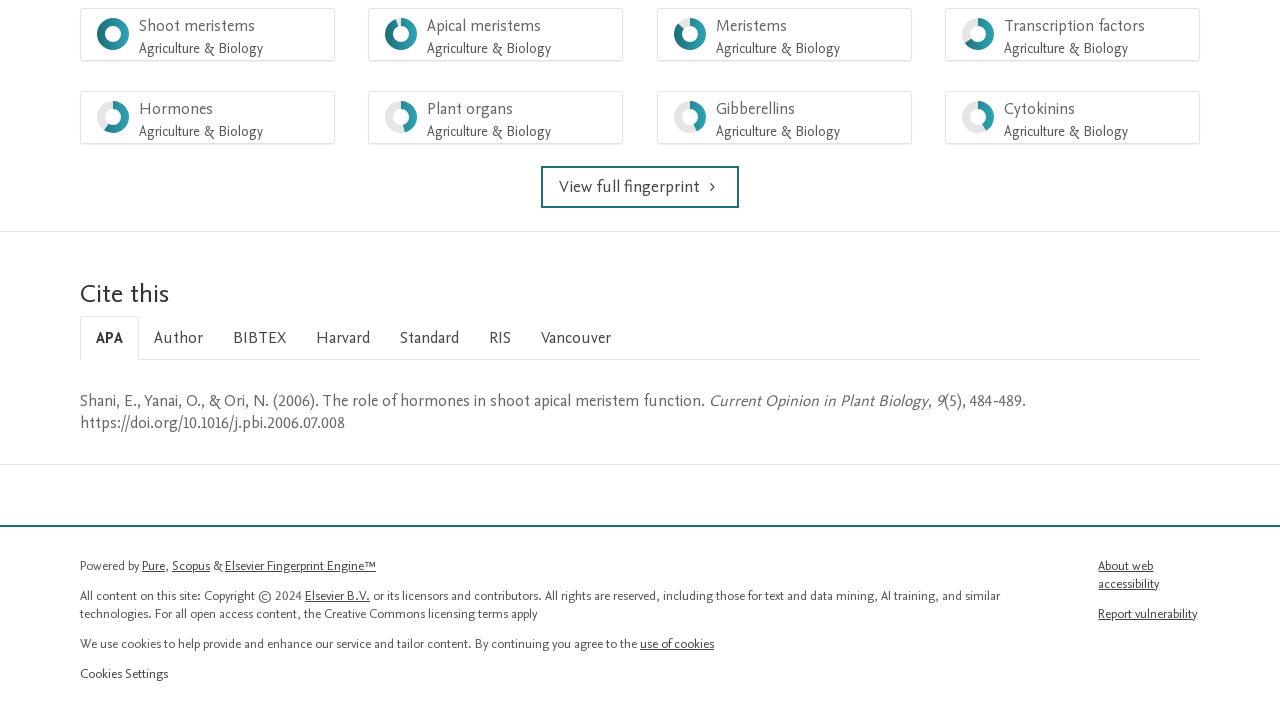Please determine the bounding box coordinates of the element to click on in order to accomplish the following task: "View Elsevier Fingerprint Engine". Ensure the coordinates are four float numbers ranging from 0 to 1, i.e., [left, top, right, bottom].

[0.176, 0.769, 0.294, 0.794]